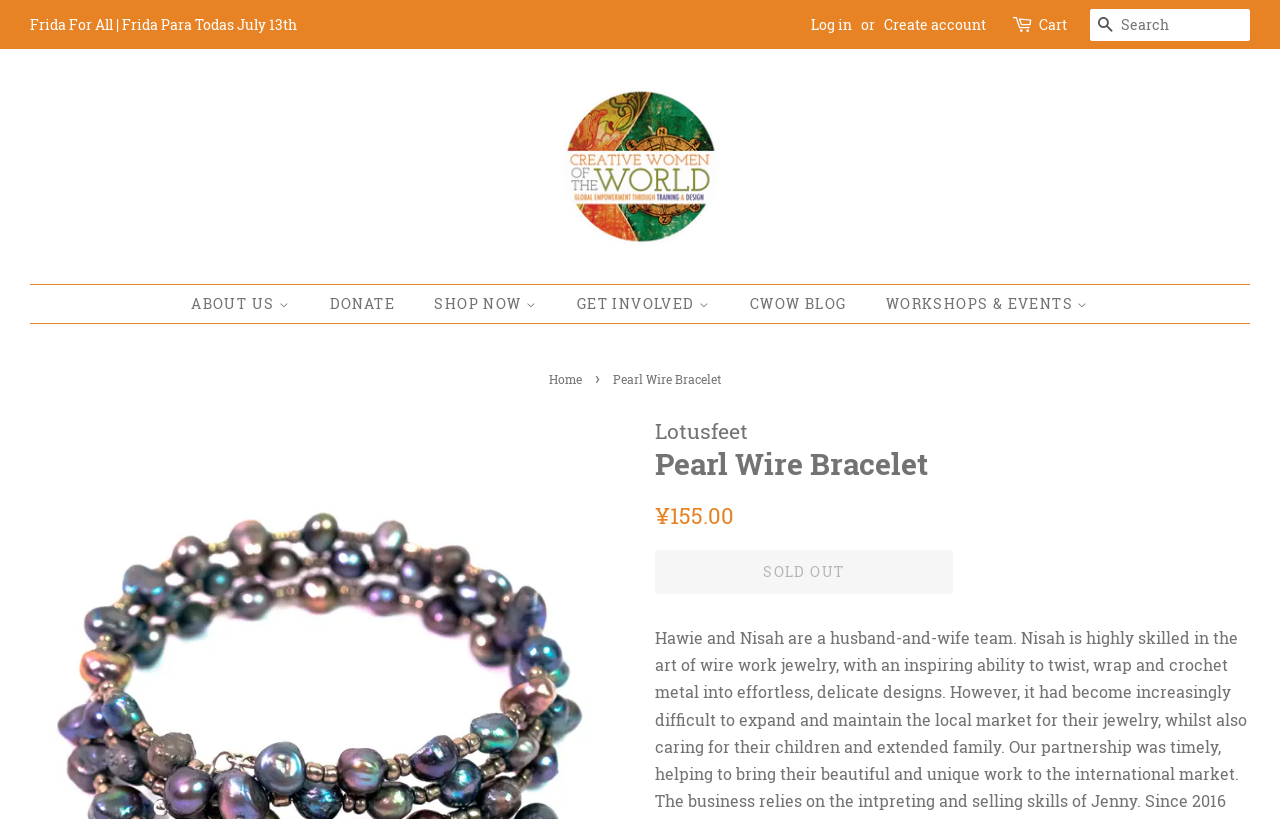Please find the bounding box coordinates of the element that needs to be clicked to perform the following instruction: "Learn about the mission and vision". The bounding box coordinates should be four float numbers between 0 and 1, represented as [left, top, right, bottom].

[0.138, 0.395, 0.33, 0.436]